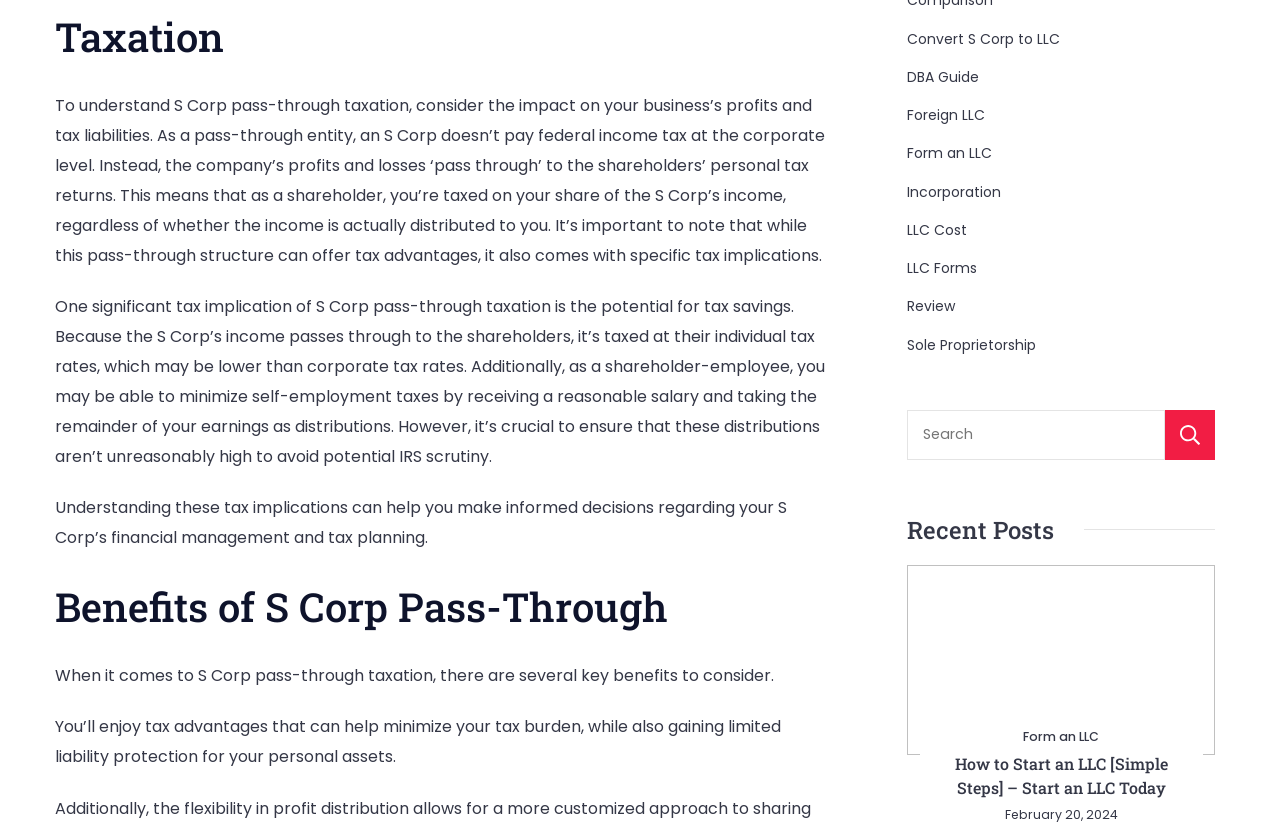What is the potential tax implication of S Corp pass-through taxation?
Please give a detailed and elaborate explanation in response to the question.

I found this answer by reading the static text element with ID 475, which mentions that the pass-through structure can offer tax advantages, including tax savings.